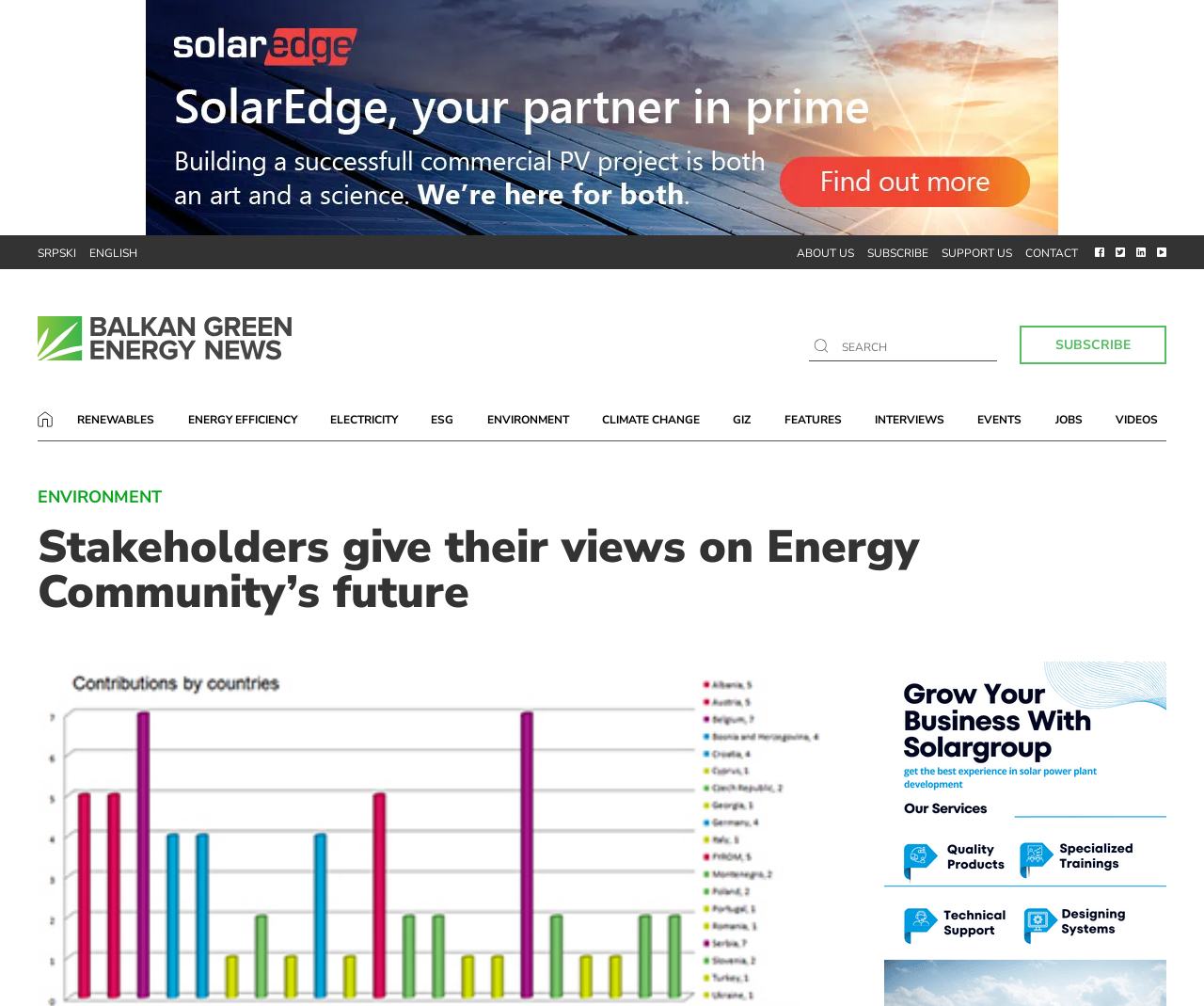Pinpoint the bounding box coordinates of the element that must be clicked to accomplish the following instruction: "Go to the 'ABOUT US' page". The coordinates should be in the format of four float numbers between 0 and 1, i.e., [left, top, right, bottom].

[0.662, 0.244, 0.709, 0.259]